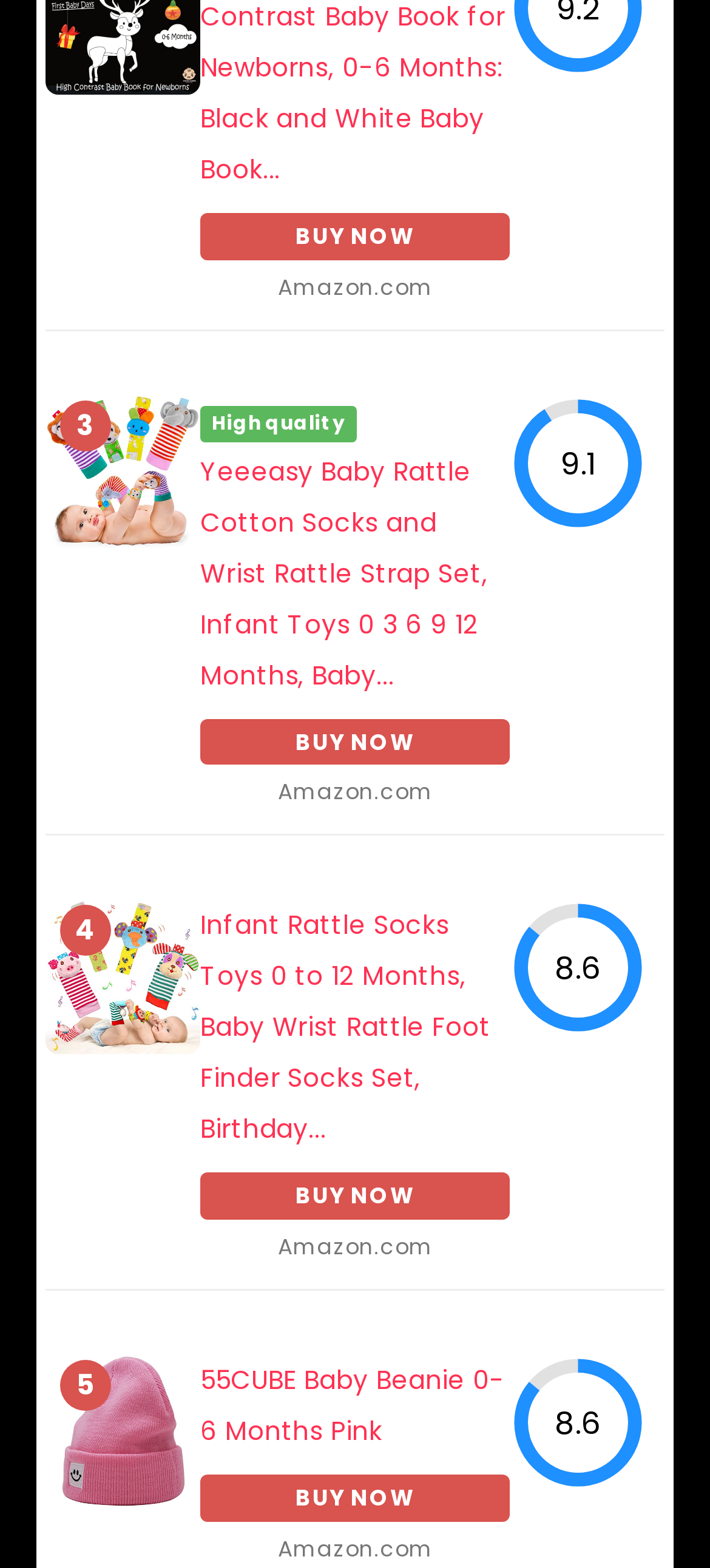Could you determine the bounding box coordinates of the clickable element to complete the instruction: "Check the rating of the product"? Provide the coordinates as four float numbers between 0 and 1, i.e., [left, top, right, bottom].

[0.789, 0.282, 0.839, 0.309]